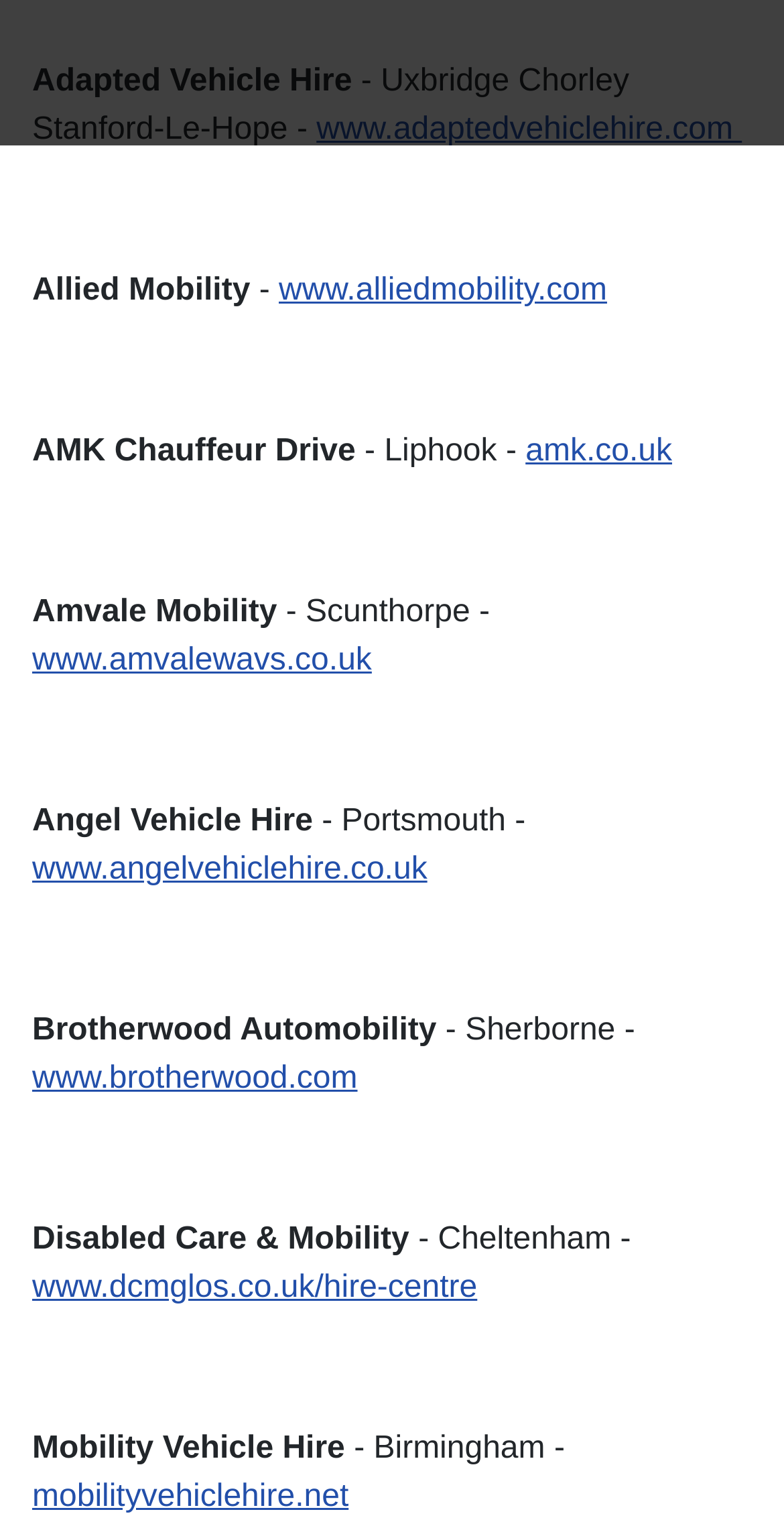Could you find the bounding box coordinates of the clickable area to complete this instruction: "Go to Allied Mobility website"?

[0.356, 0.18, 0.774, 0.202]